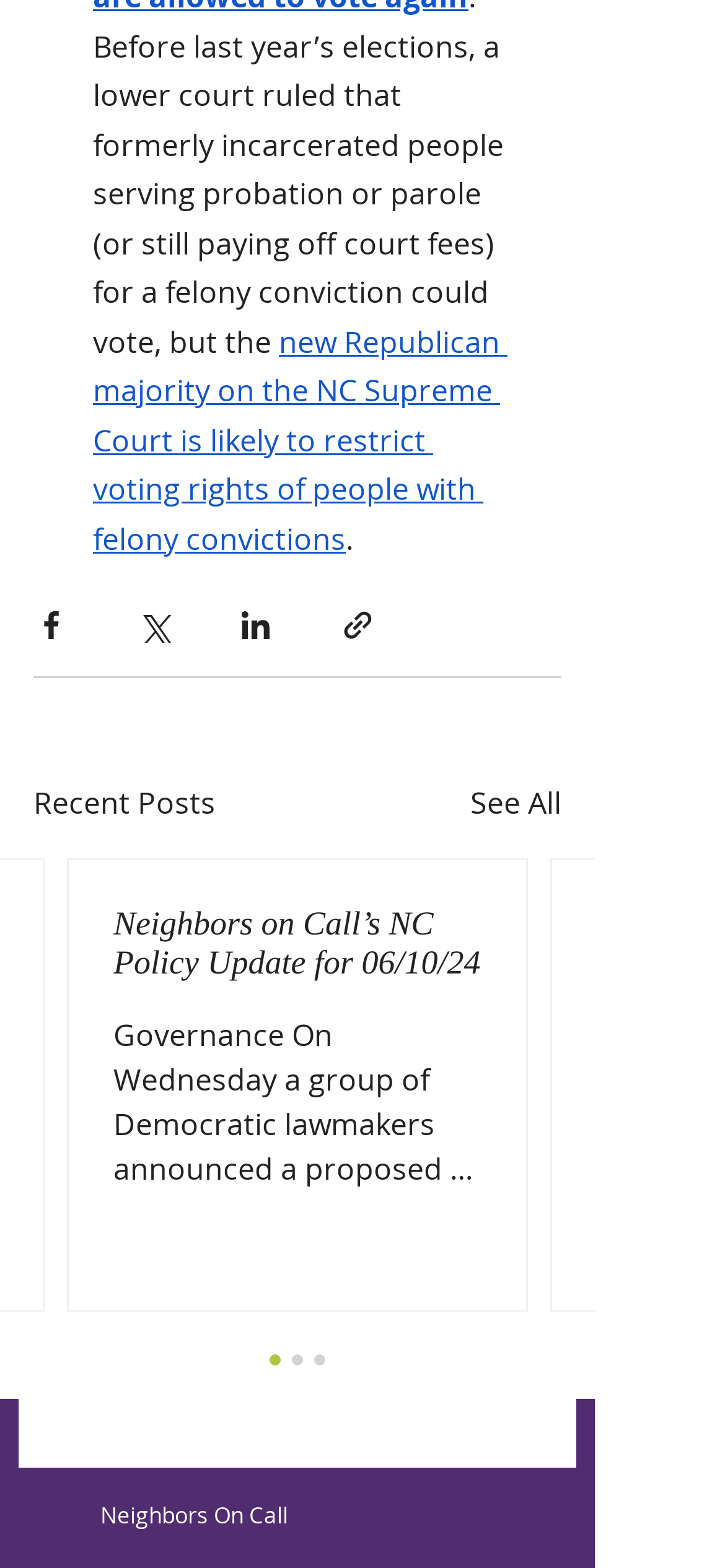What is the name of the organization?
Analyze the screenshot and provide a detailed answer to the question.

I looked at the heading section and found the name of the organization, which is 'Neighbors On Call'.